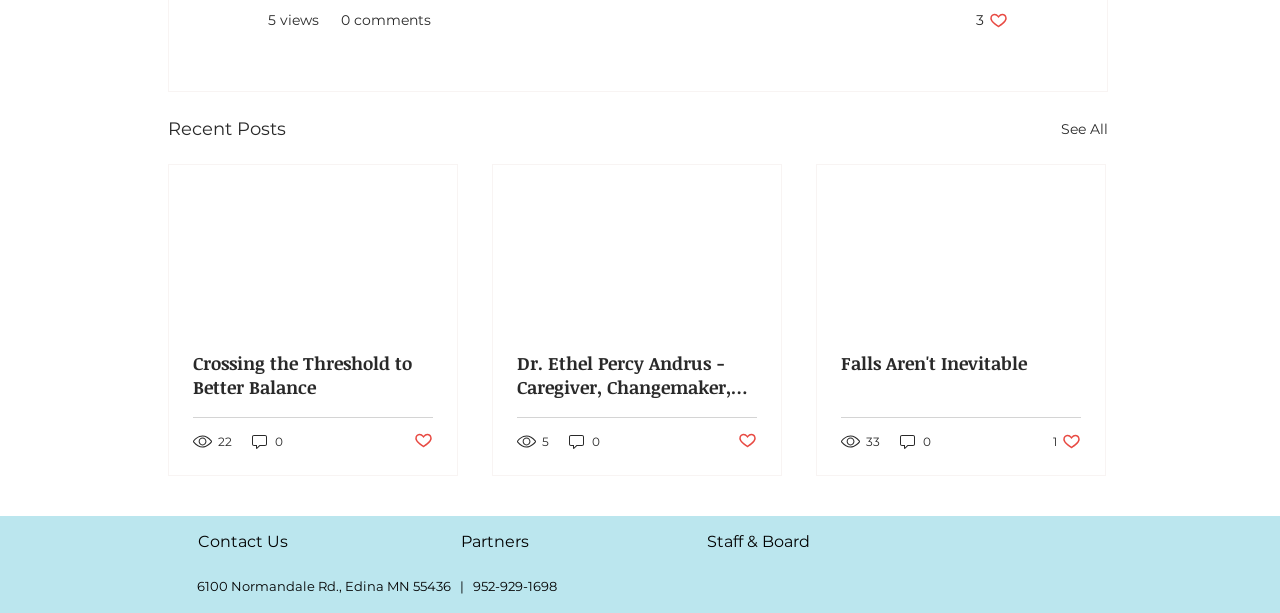Answer succinctly with a single word or phrase:
How many social media links are at the bottom of the webpage?

2